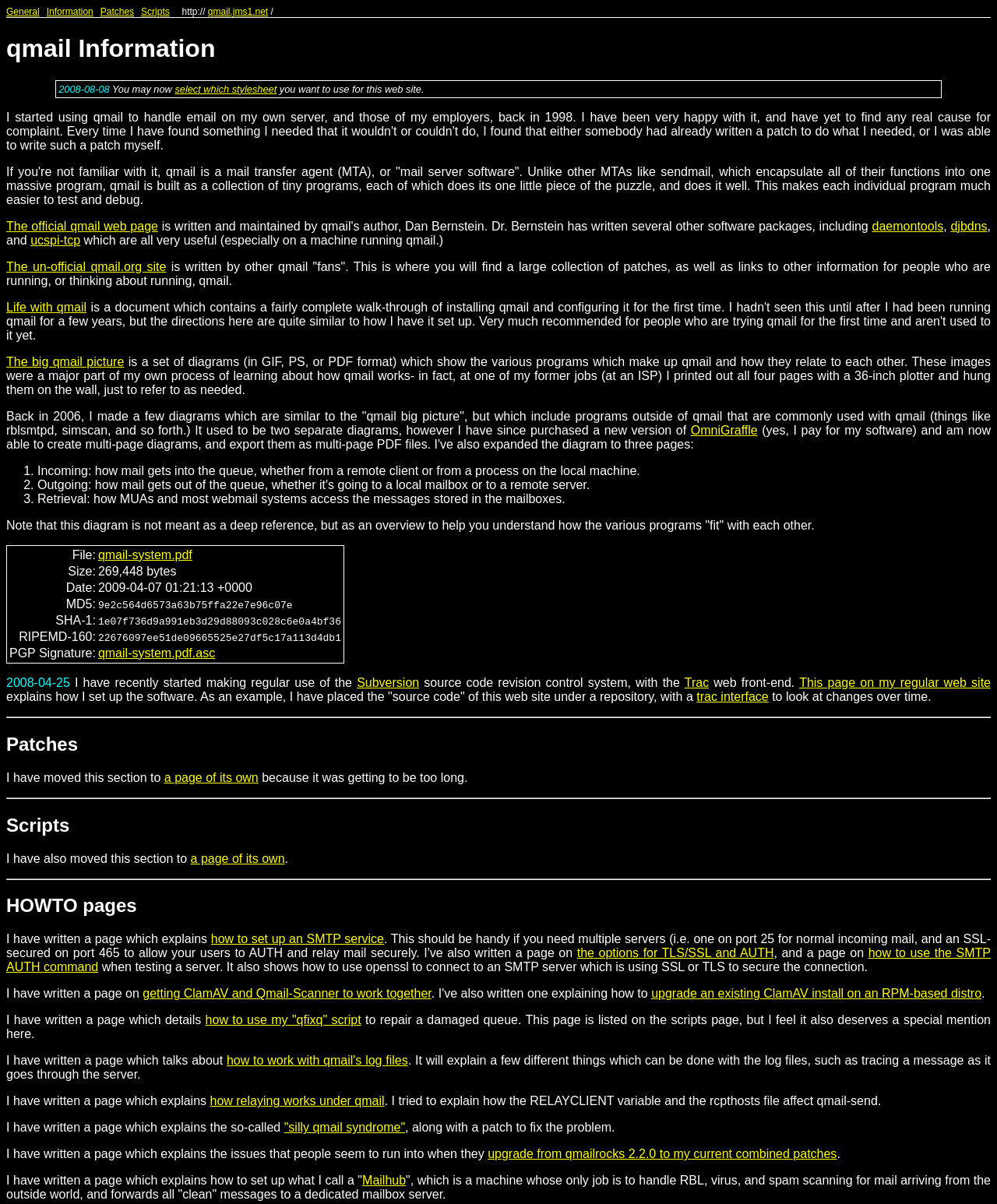Given the description of a UI element: "Trac", identify the bounding box coordinates of the matching element in the webpage screenshot.

[0.687, 0.561, 0.711, 0.572]